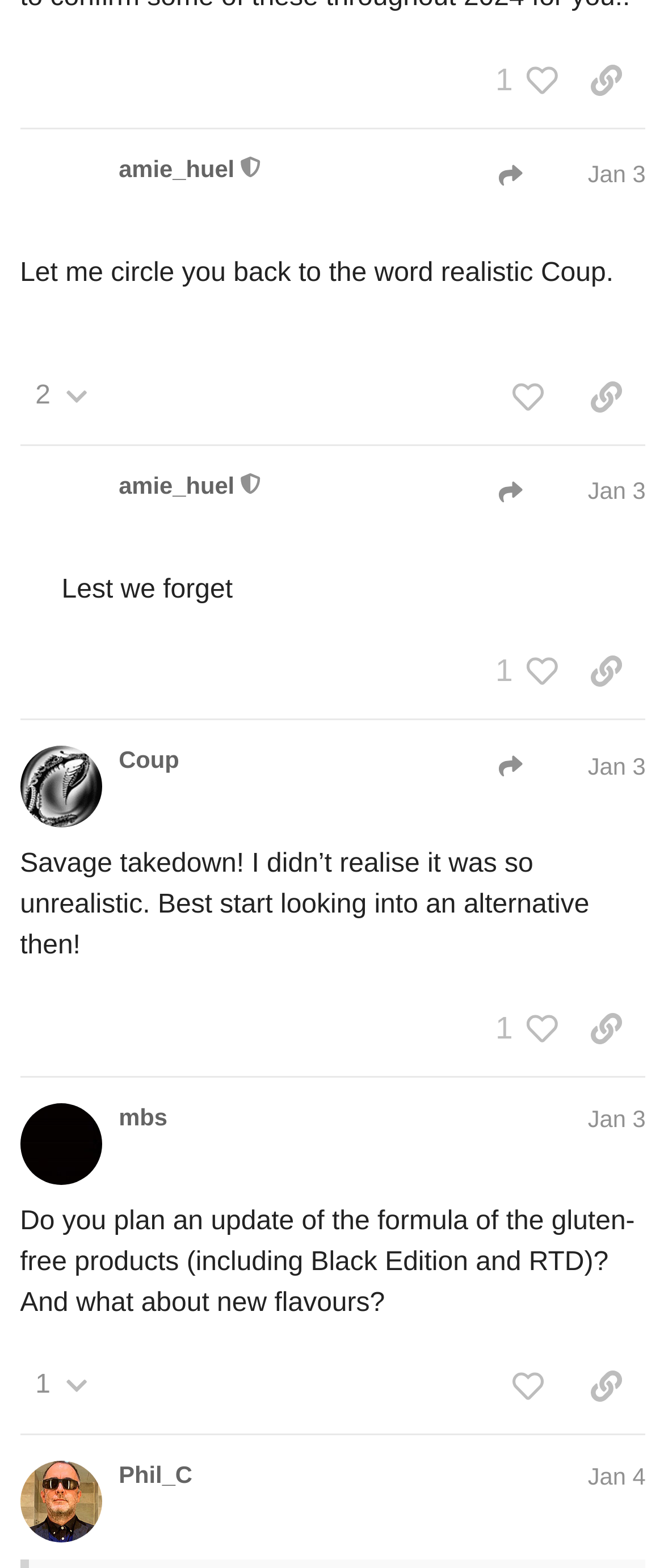Please determine the bounding box coordinates of the element's region to click in order to carry out the following instruction: "Copy link to post #16". The coordinates should be four float numbers between 0 and 1, i.e., [left, top, right, bottom].

[0.854, 0.407, 0.973, 0.45]